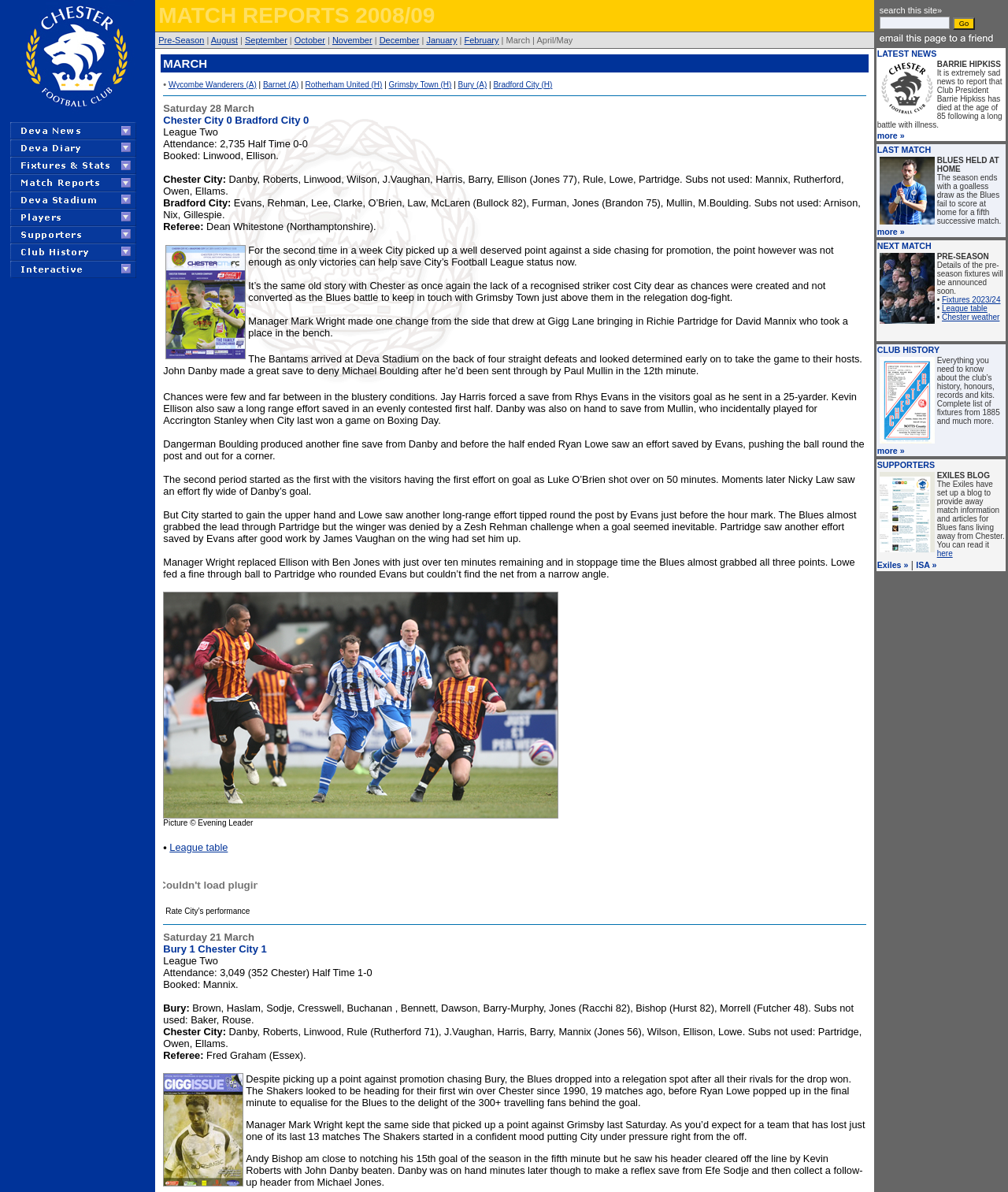Determine the coordinates of the bounding box that should be clicked to complete the instruction: "Click on the 'Back Home' link". The coordinates should be represented by four float numbers between 0 and 1: [left, top, right, bottom].

[0.02, 0.087, 0.134, 0.098]